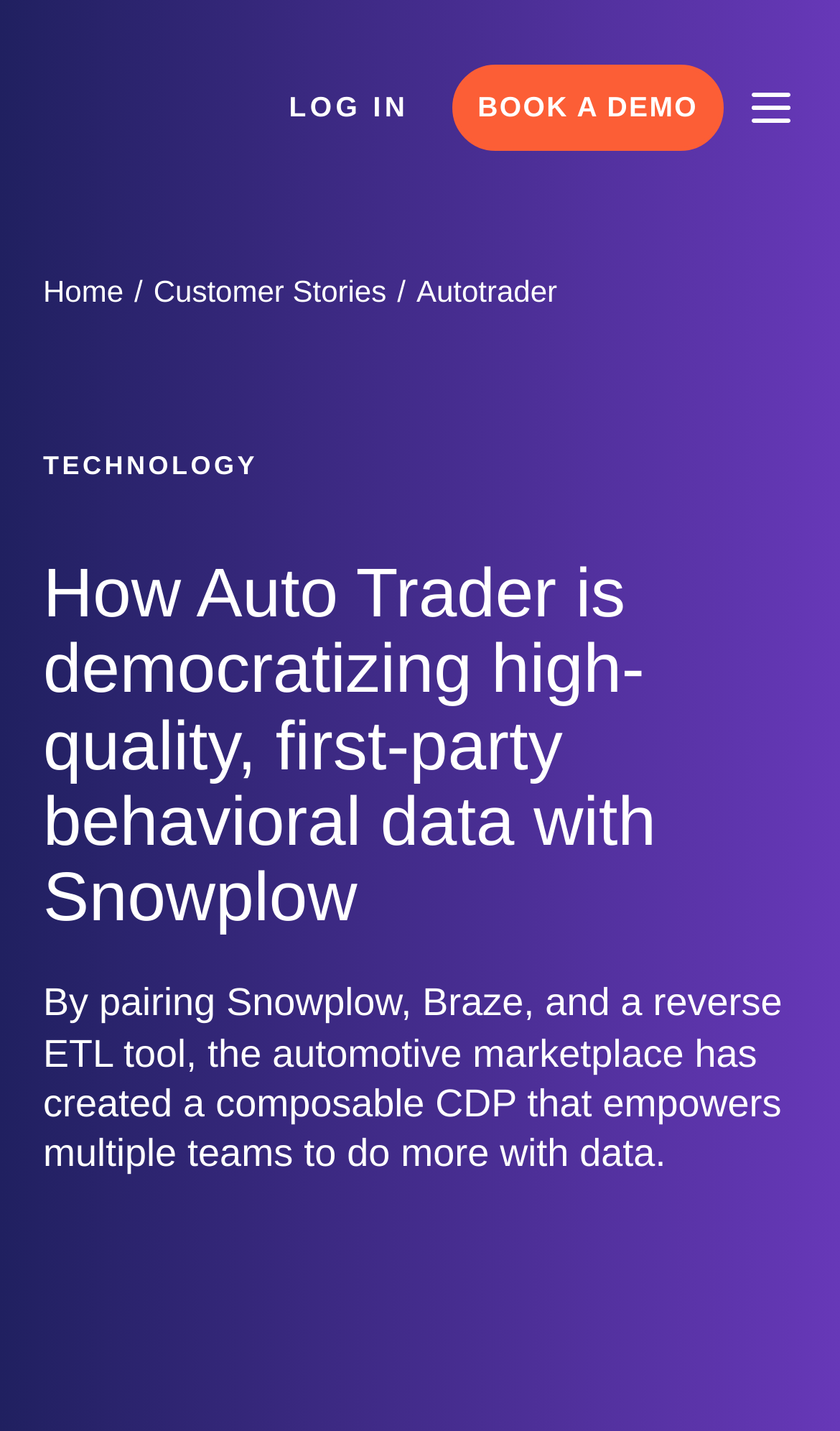Please give a concise answer to this question using a single word or phrase: 
How many links are present in the top navigation bar?

3